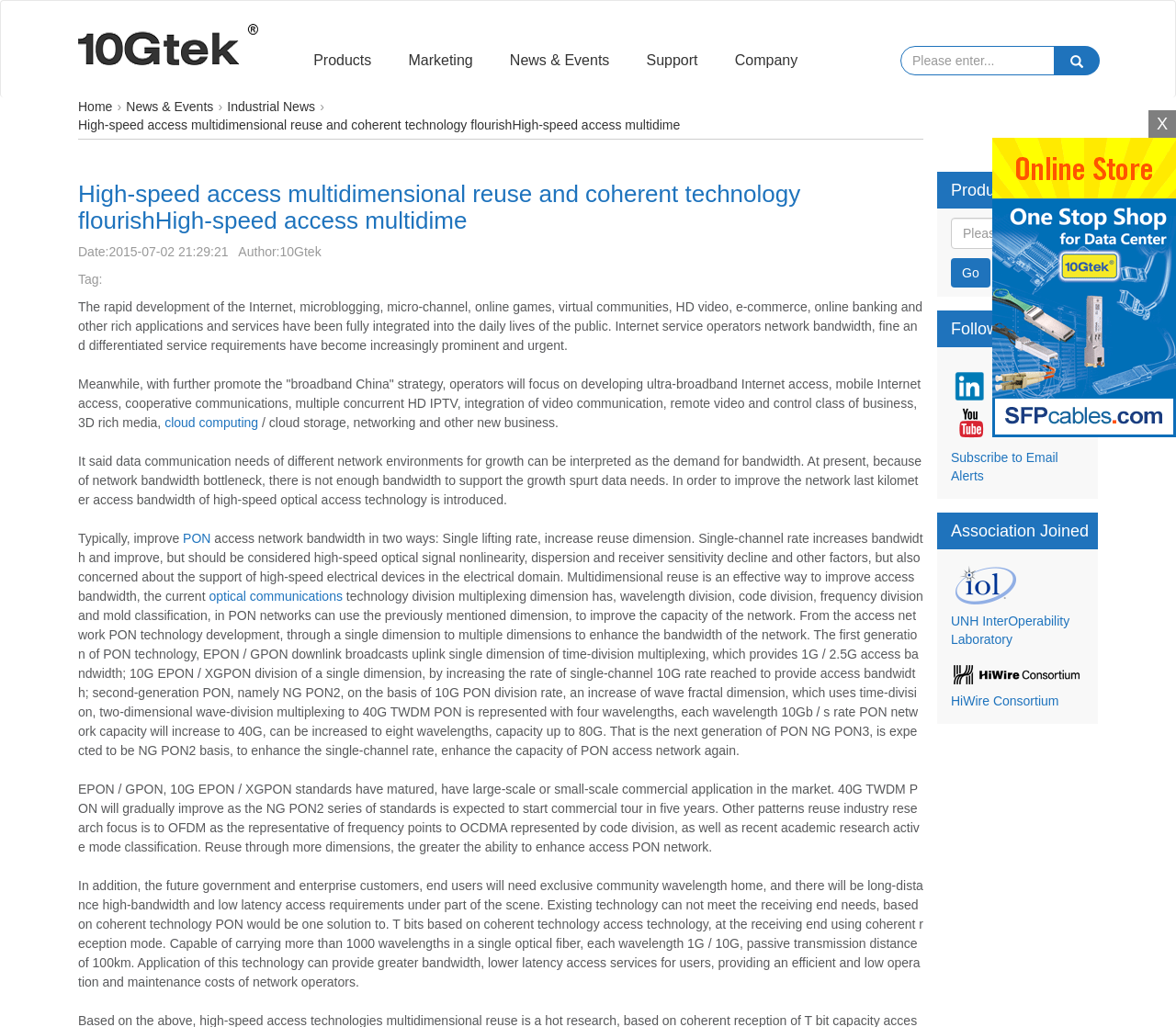What is the maximum capacity of PON network?
Give a one-word or short phrase answer based on the image.

80G